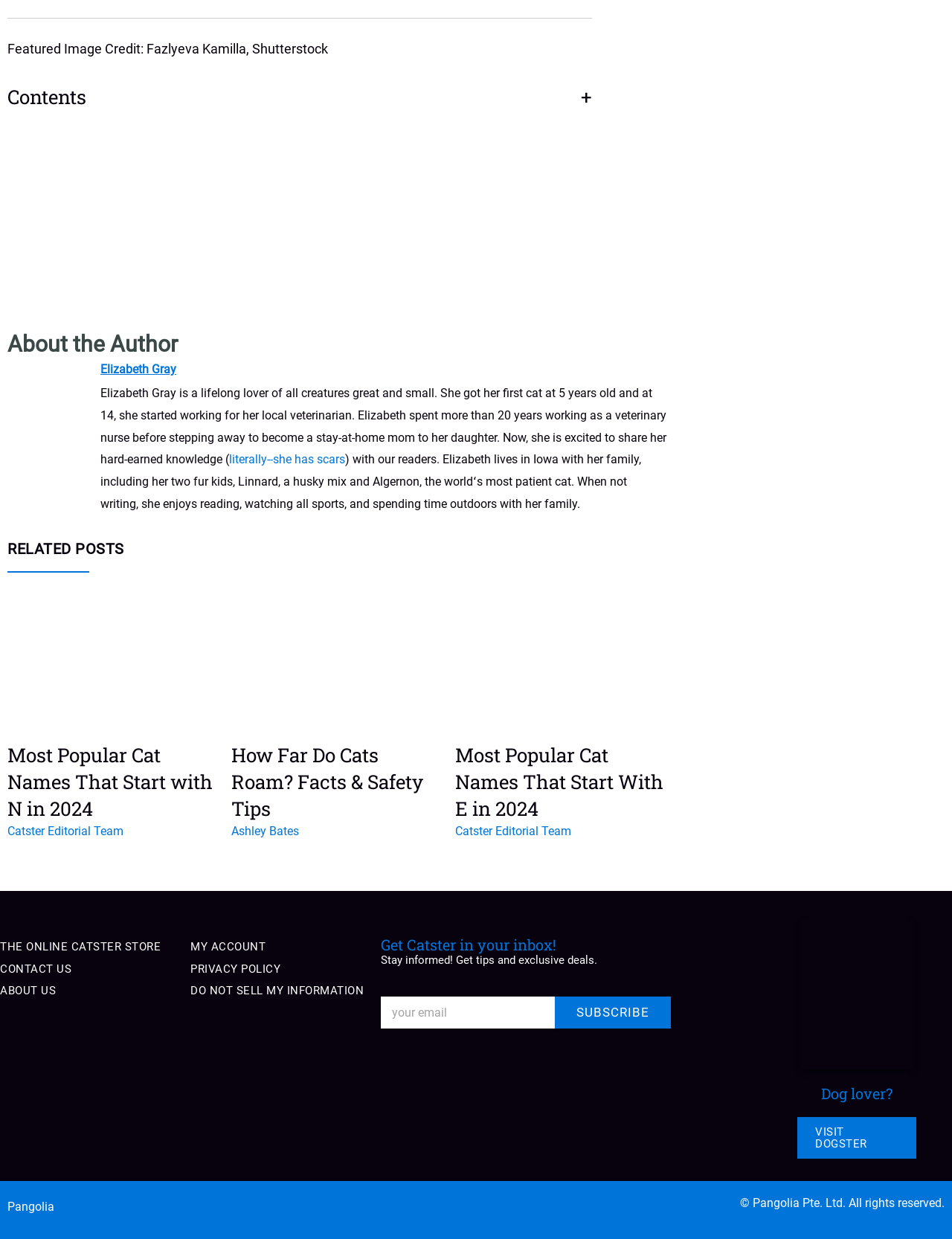Determine the bounding box coordinates for the region that must be clicked to execute the following instruction: "Subscribe to the newsletter".

[0.583, 0.804, 0.705, 0.83]